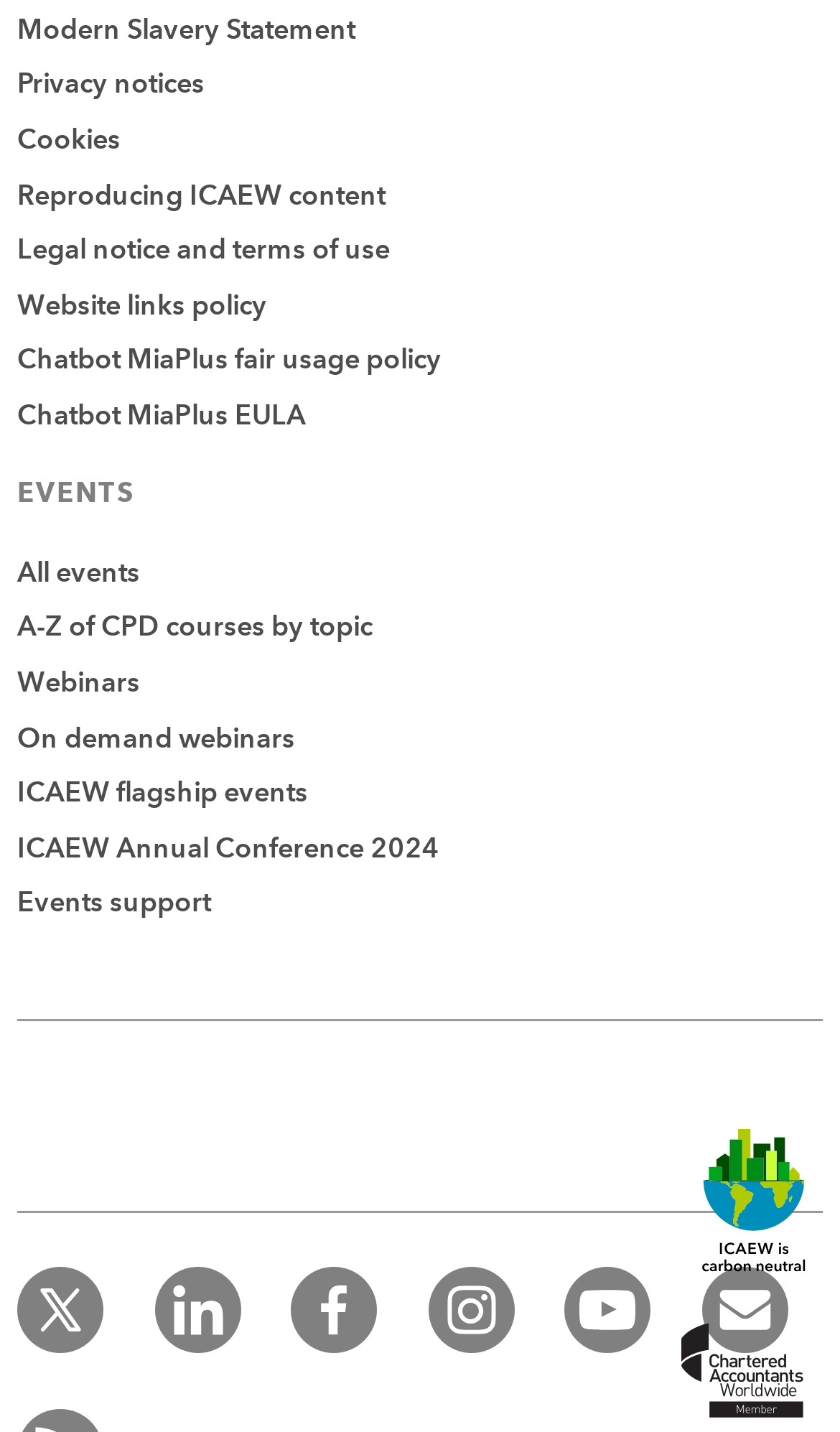How many links are related to chatbots?
Look at the webpage screenshot and answer the question with a detailed explanation.

I searched for links related to chatbots and found two links, which are 'Chatbot MiaPlus fair usage policy' and 'Chatbot MiaPlus EULA', both located at the top of the webpage.